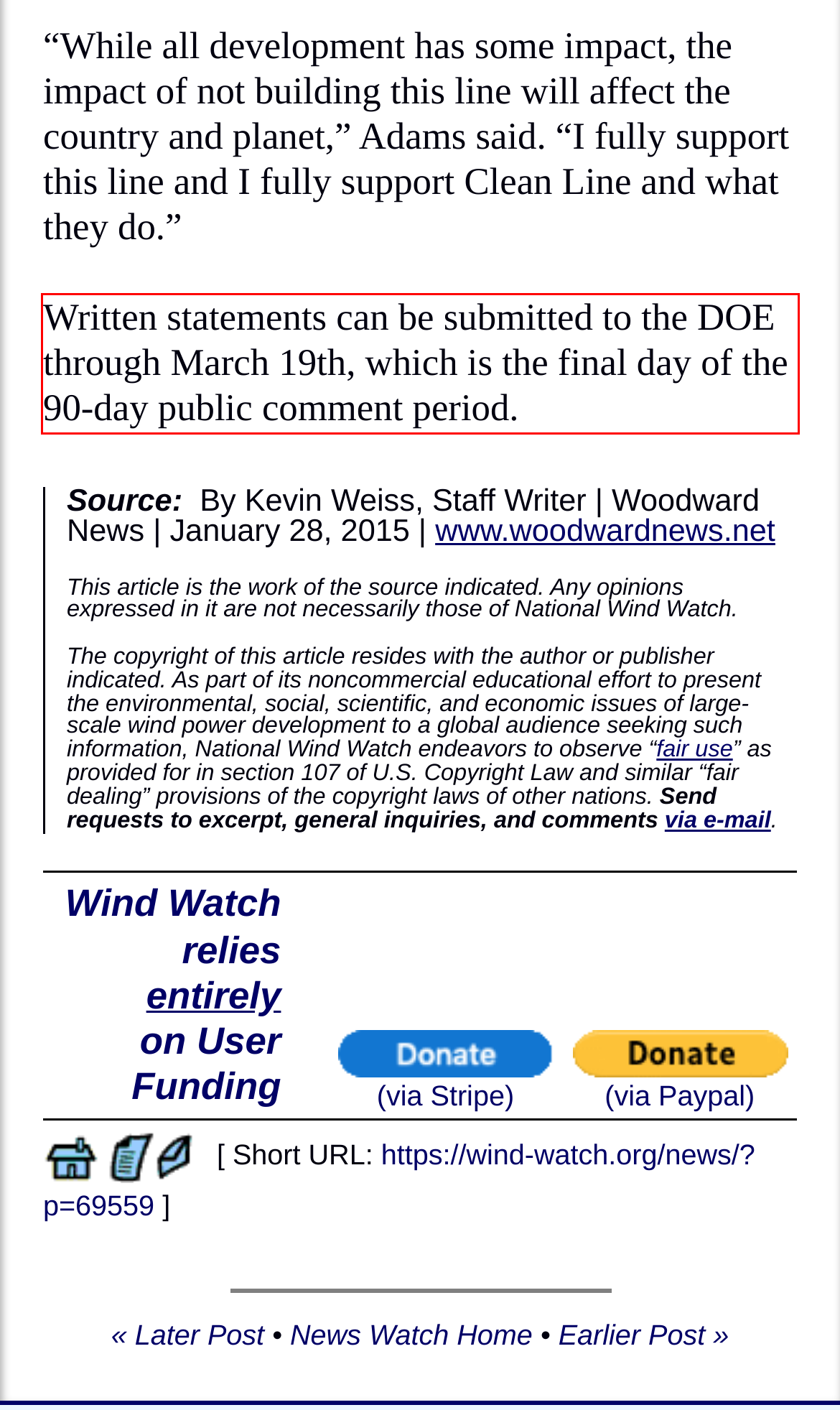You are given a screenshot with a red rectangle. Identify and extract the text within this red bounding box using OCR.

Written statements can be submitted to the DOE through March 19th, which is the final day of the 90-day public comment period.